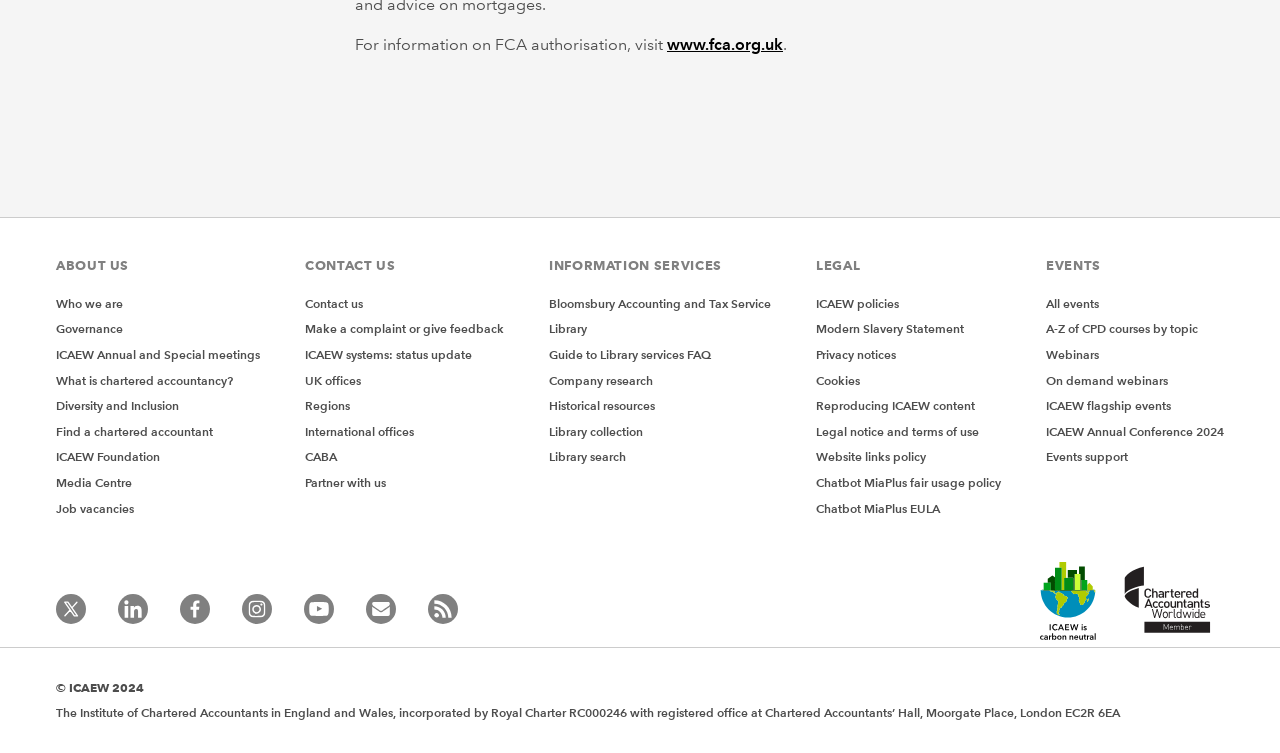What is the address of the organization's registered office?
Look at the image and respond with a single word or a short phrase.

Chartered Accountants’ Hall, Moorgate Place, London EC2R 6EA